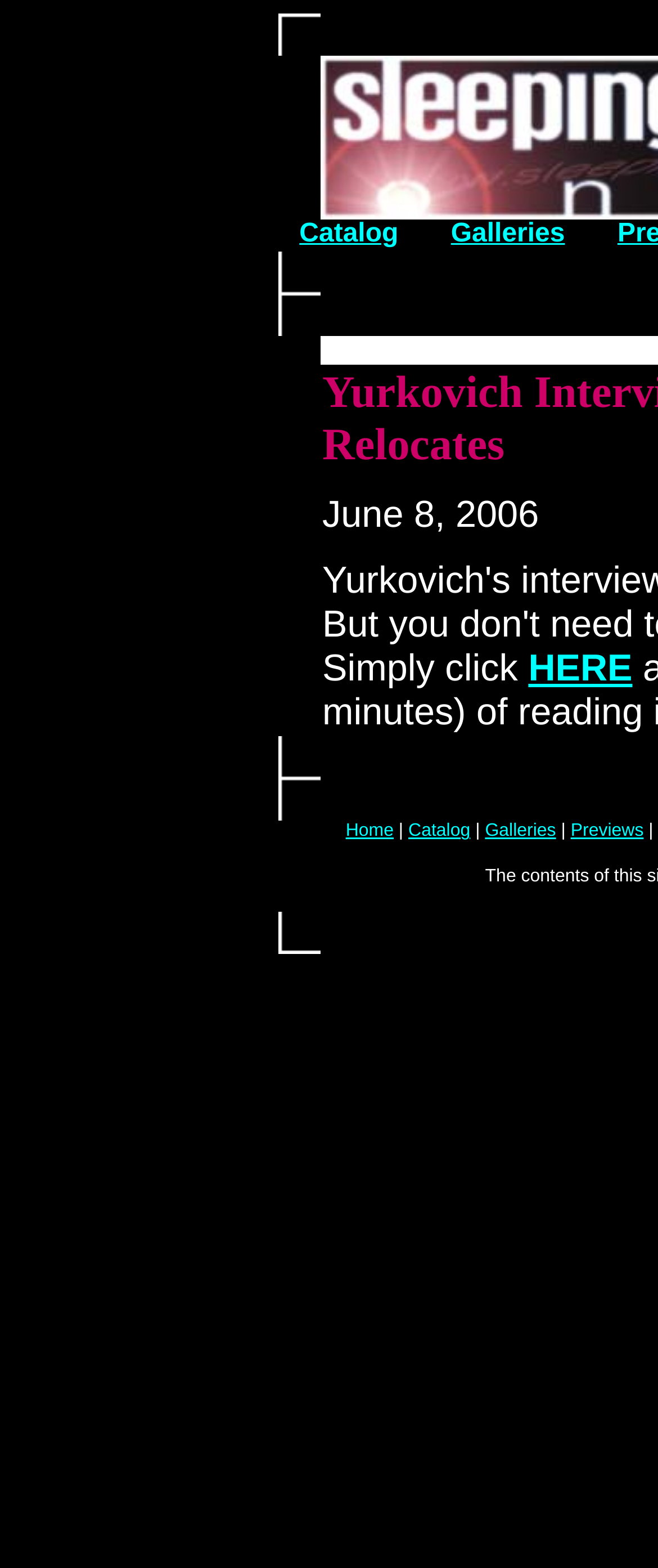Answer the following in one word or a short phrase: 
How many images are there on the webpage?

4